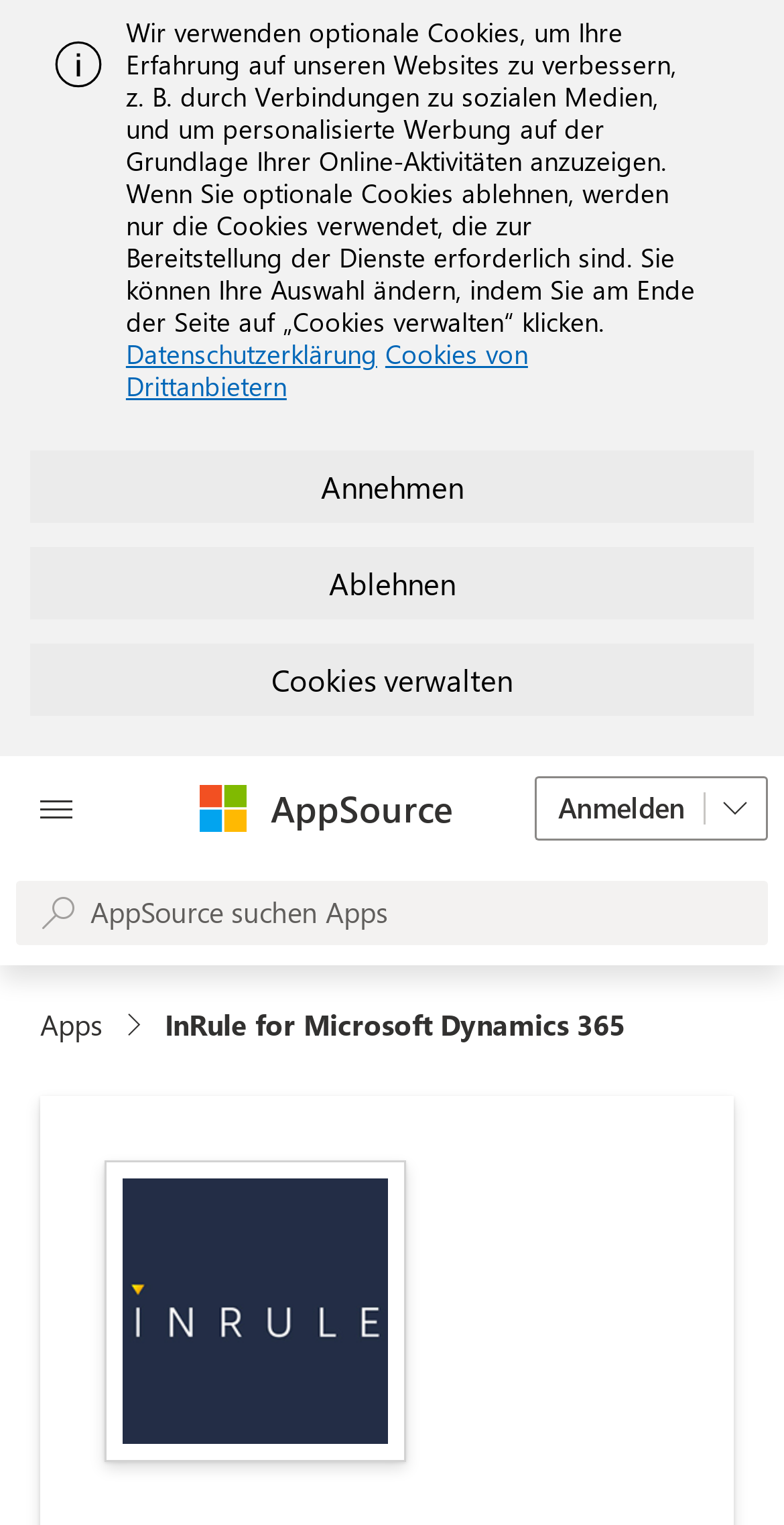What is the function of the search box?
Look at the screenshot and provide an in-depth answer.

The search box is located near the top of the page, and its placeholder text is 'AppSource suchen Apps', which suggests that it is used to search for apps within the AppSource platform.